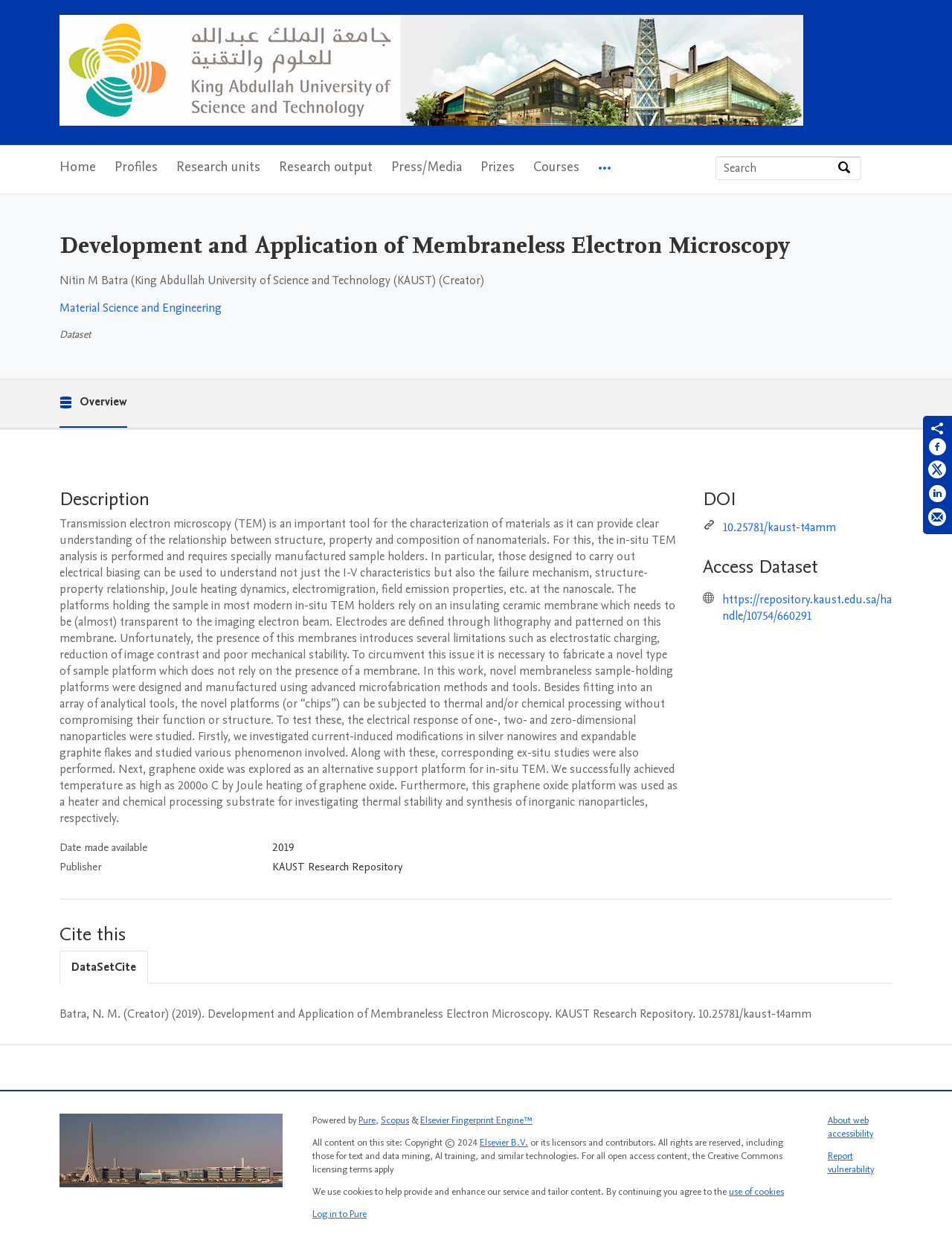Locate the bounding box coordinates of the segment that needs to be clicked to meet this instruction: "Search by expertise, name or affiliation".

[0.752, 0.125, 0.879, 0.143]